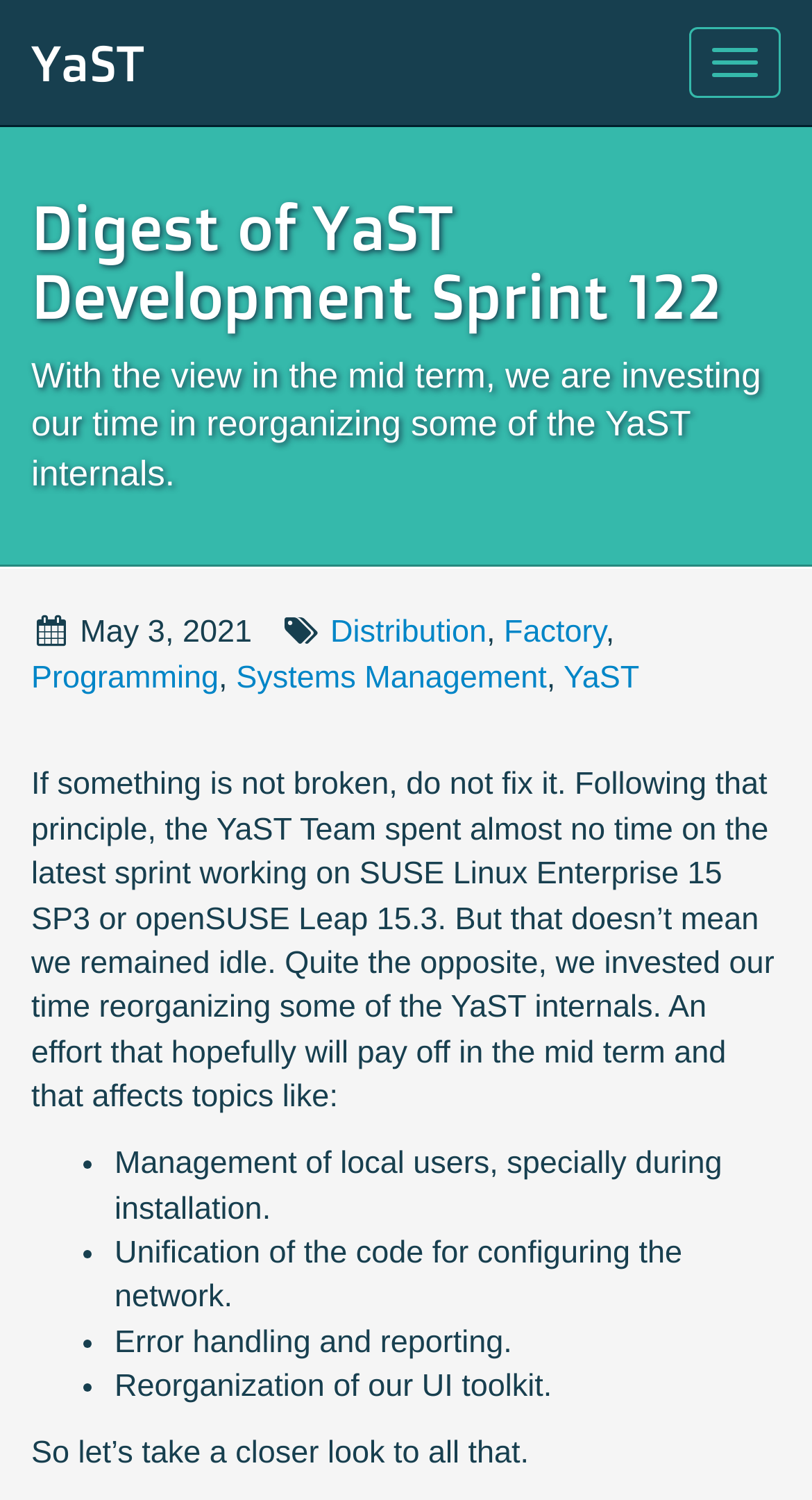What is the purpose of the webpage?
Look at the image and provide a short answer using one word or a phrase.

To report on YaST development sprint